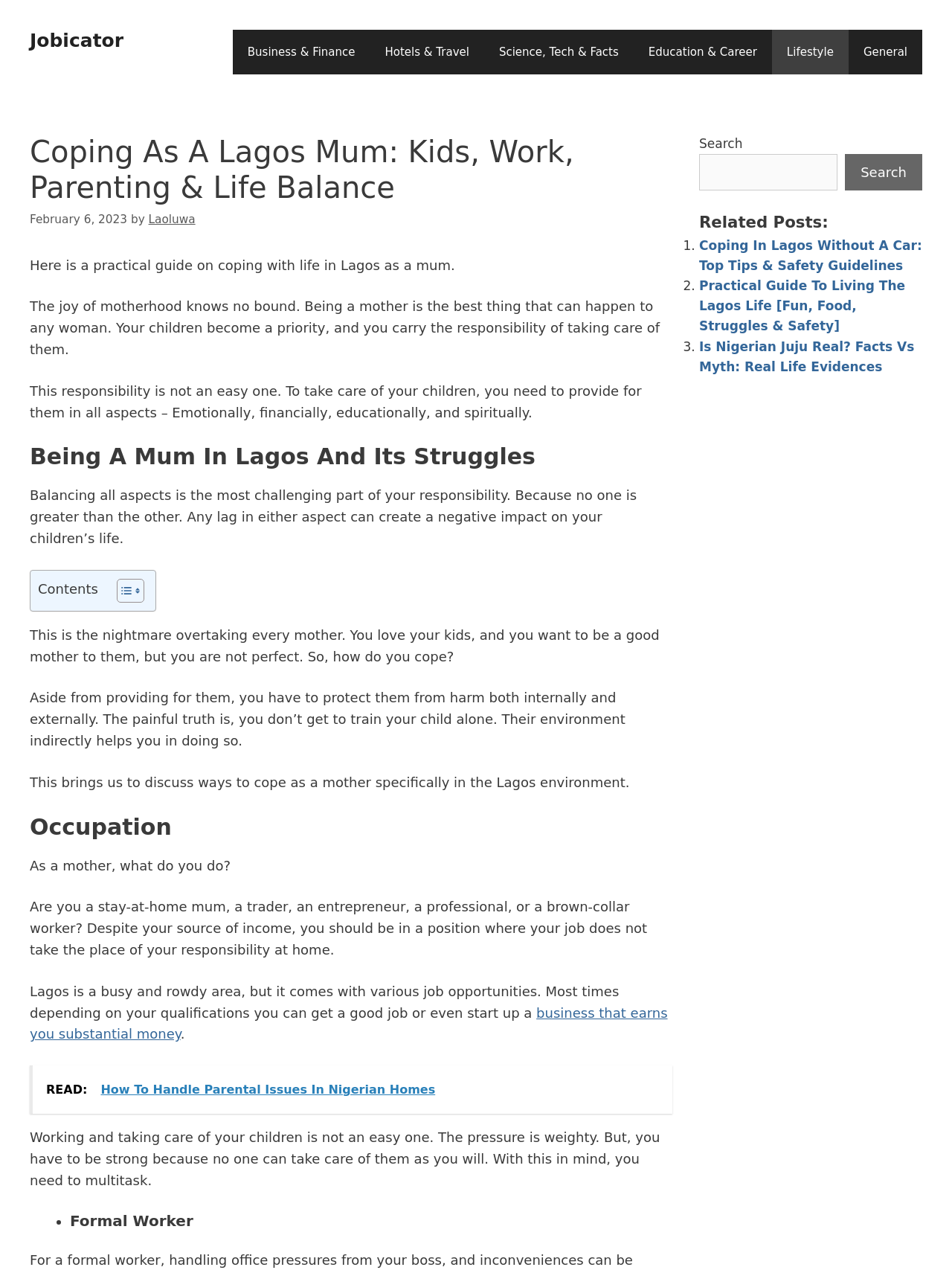Extract the primary heading text from the webpage.

Coping As A Lagos Mum: Kids, Work, Parenting & Life Balance